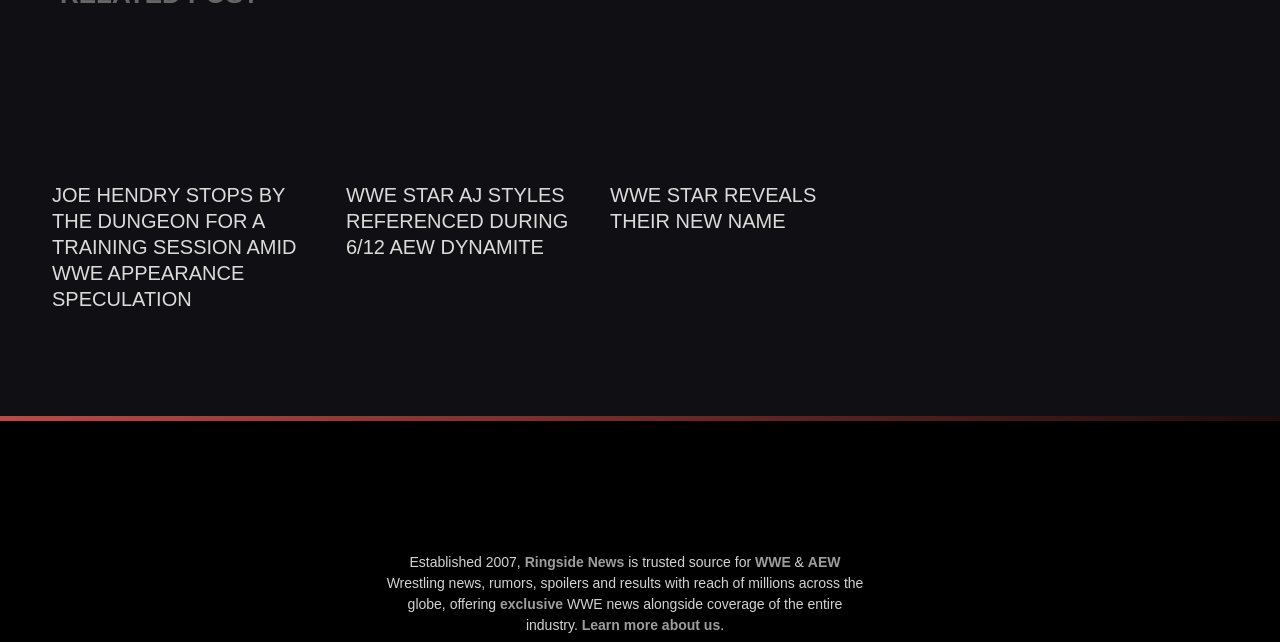What type of news does this website provide?
Please provide a single word or phrase in response based on the screenshot.

Wrestling news